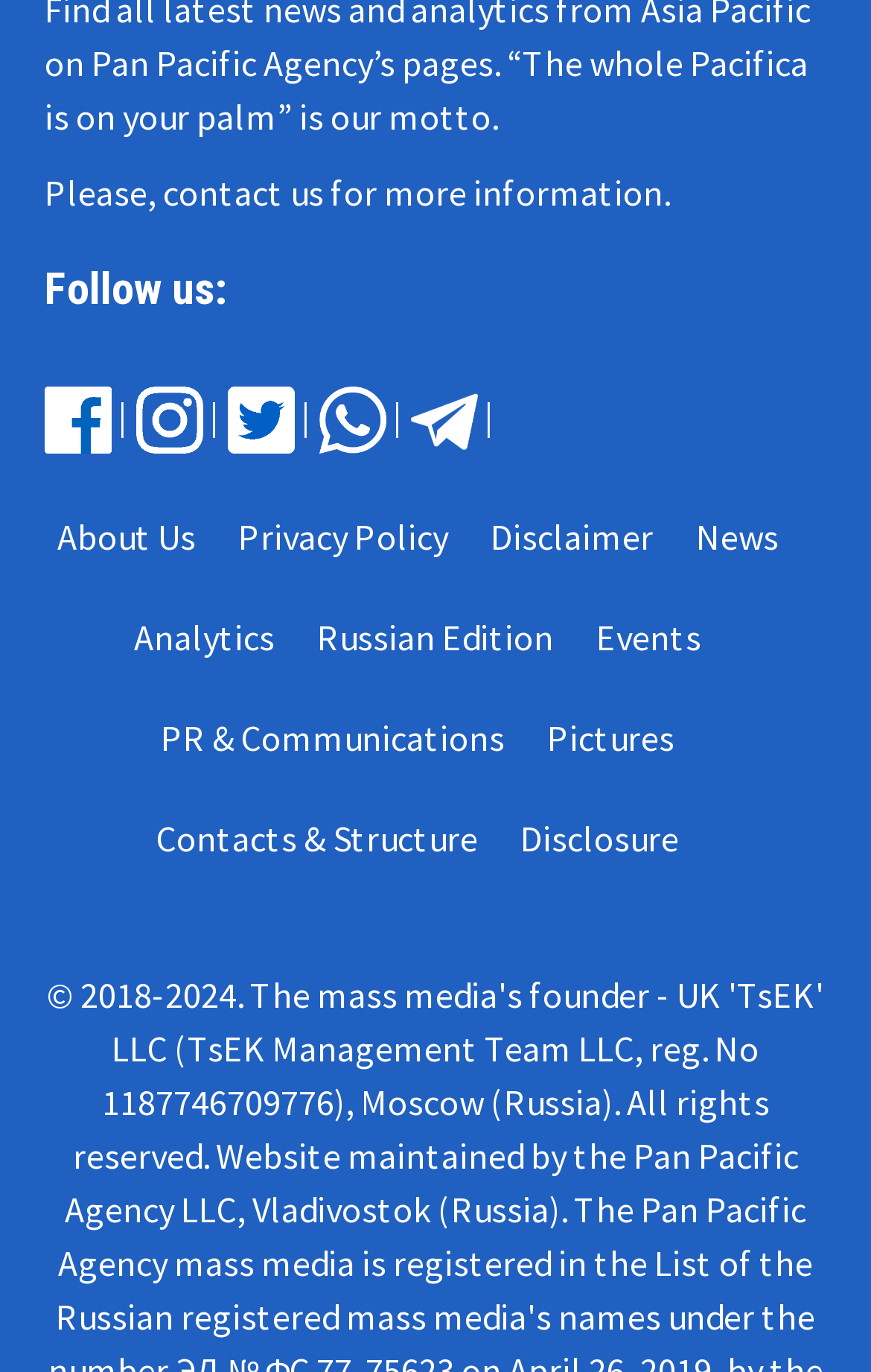Answer the question with a single word or phrase: 
What is the last link in the footer section?

Disclosure